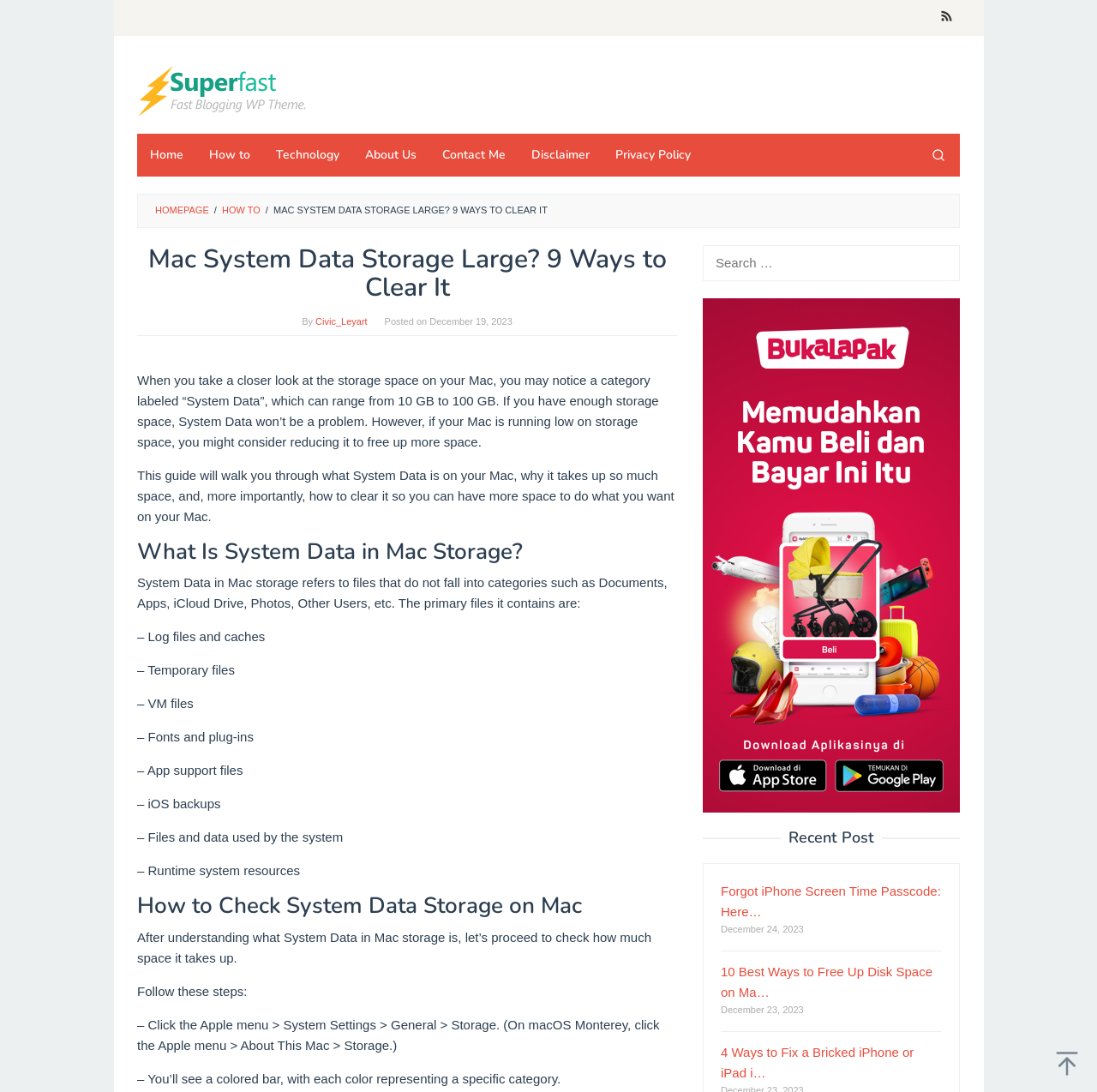Please provide a brief answer to the following inquiry using a single word or phrase:
What is the date of this article?

December 19, 2023